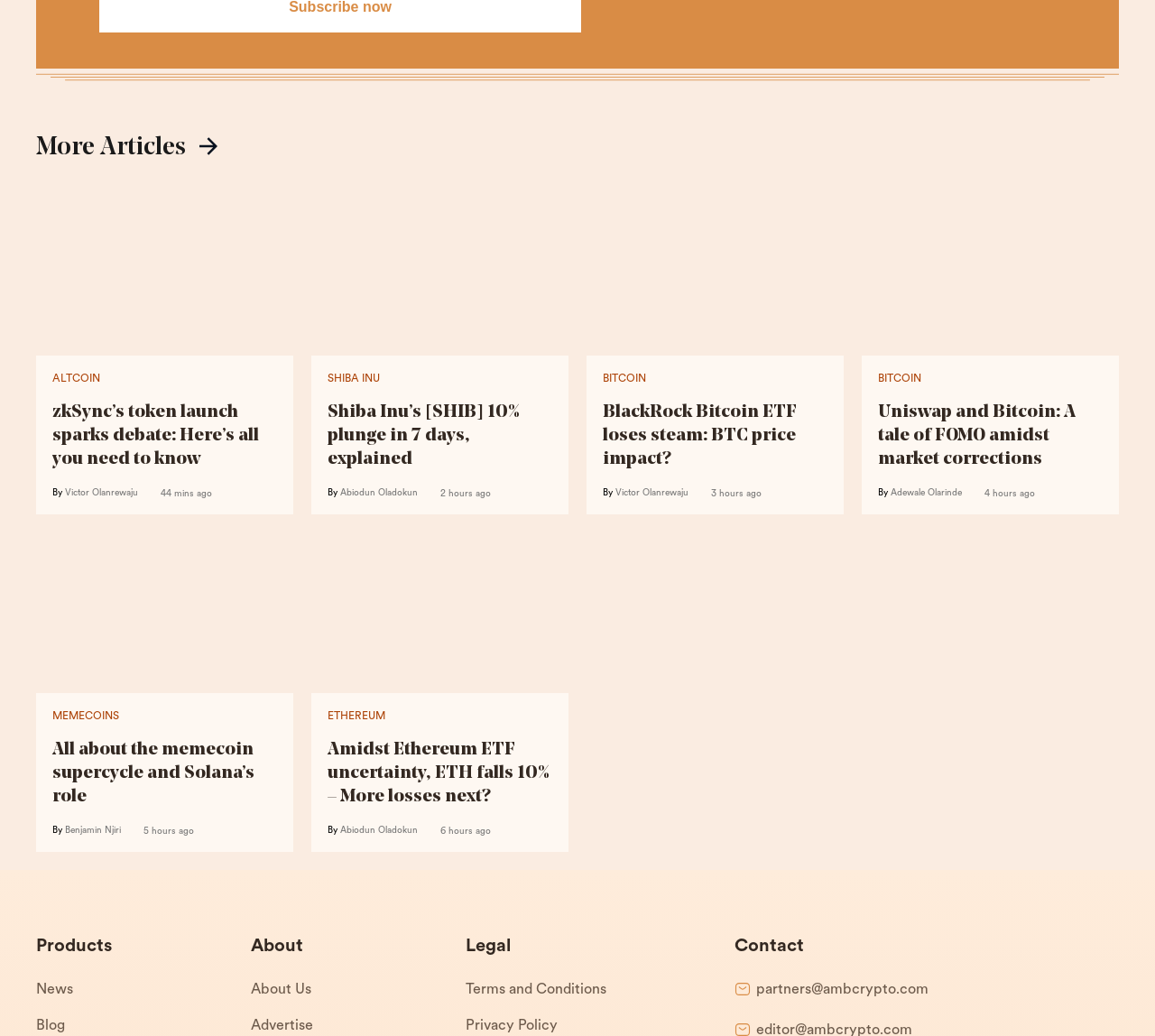Please identify the coordinates of the bounding box for the clickable region that will accomplish this instruction: "View the 'Products' section".

[0.031, 0.739, 0.097, 0.756]